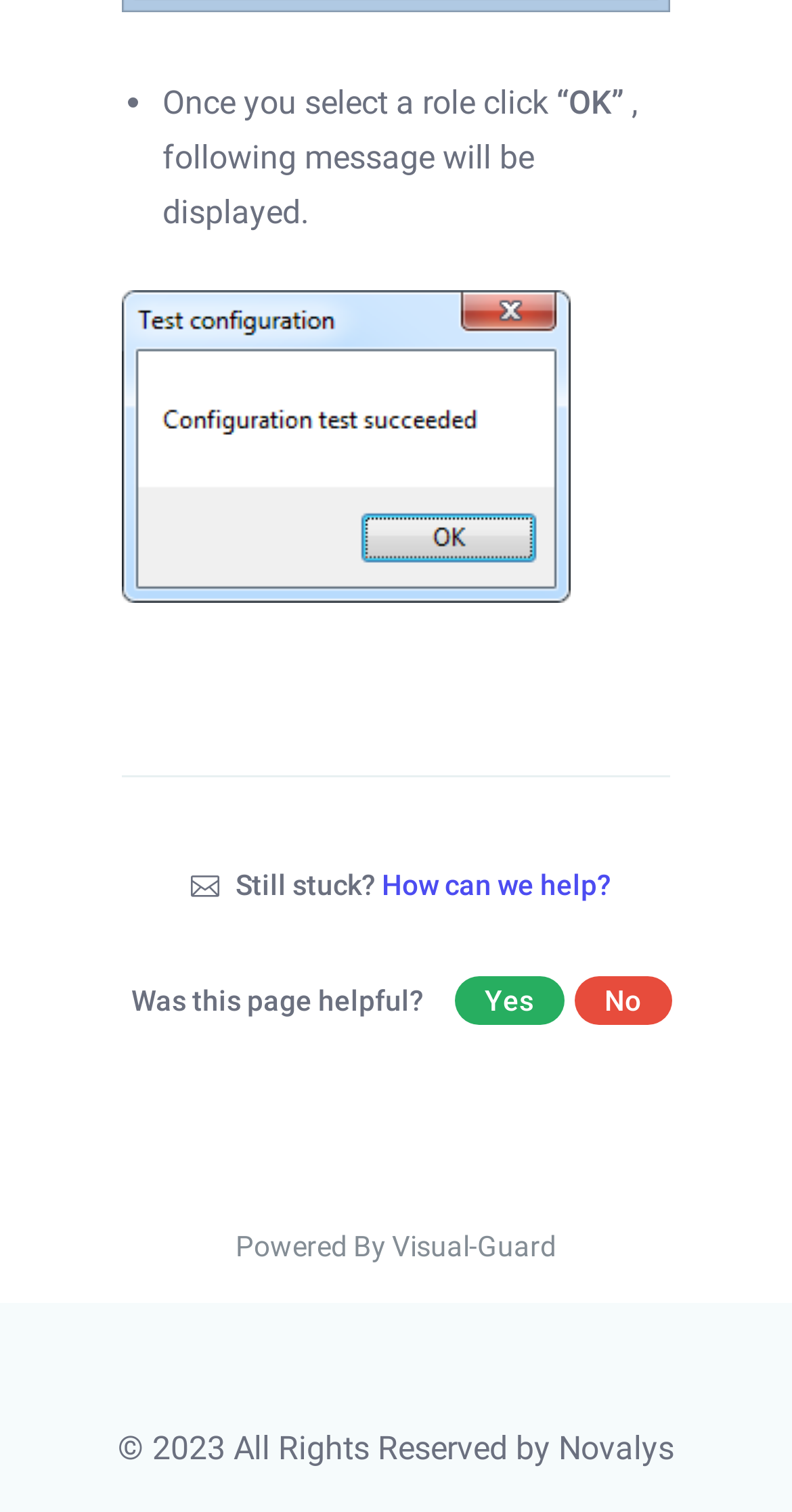What is the text next to the list marker?
Please use the image to provide a one-word or short phrase answer.

Once you select a role click